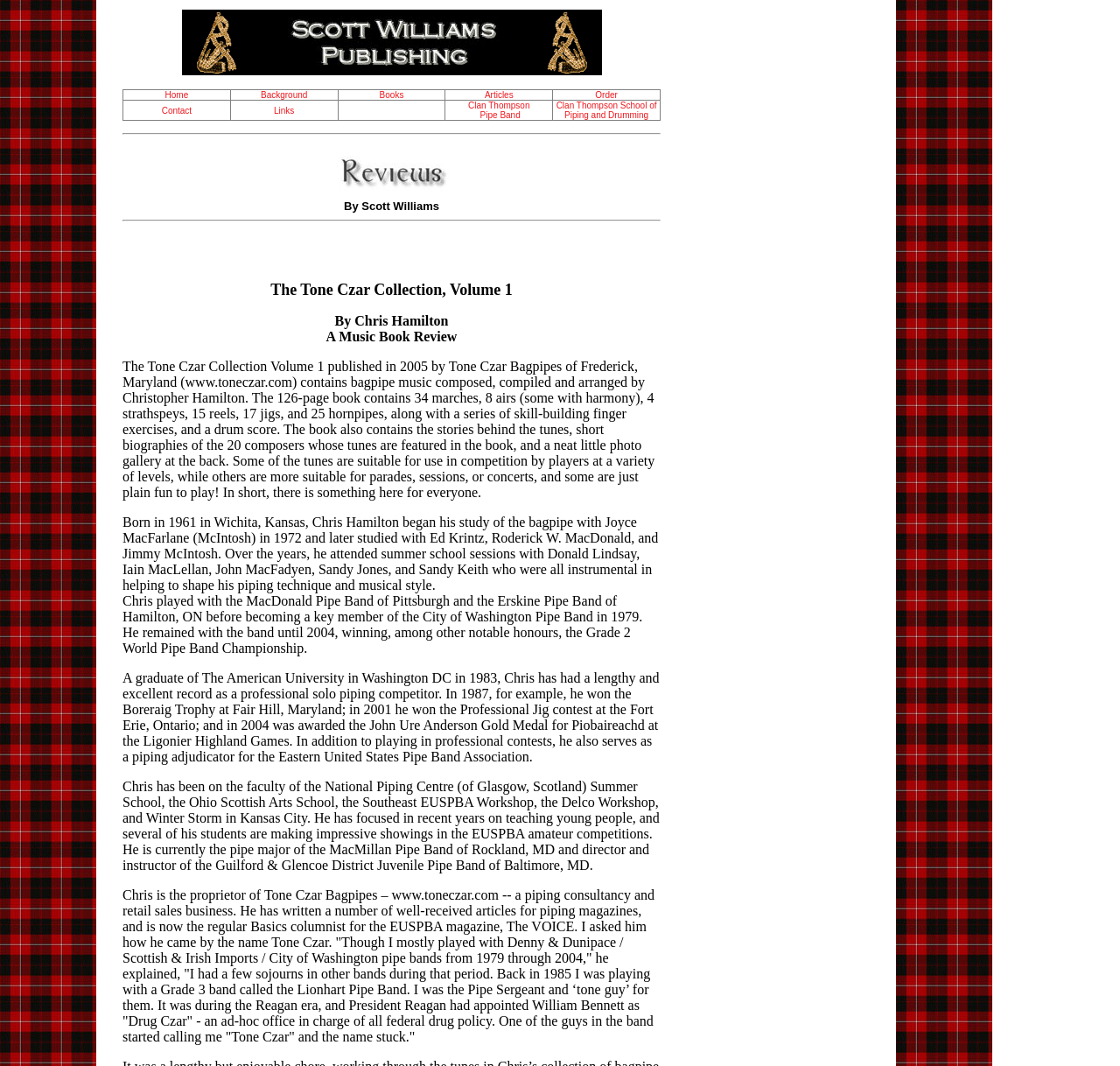What is the main navigation menu composed of?
Based on the image, provide a one-word or brief-phrase response.

Links